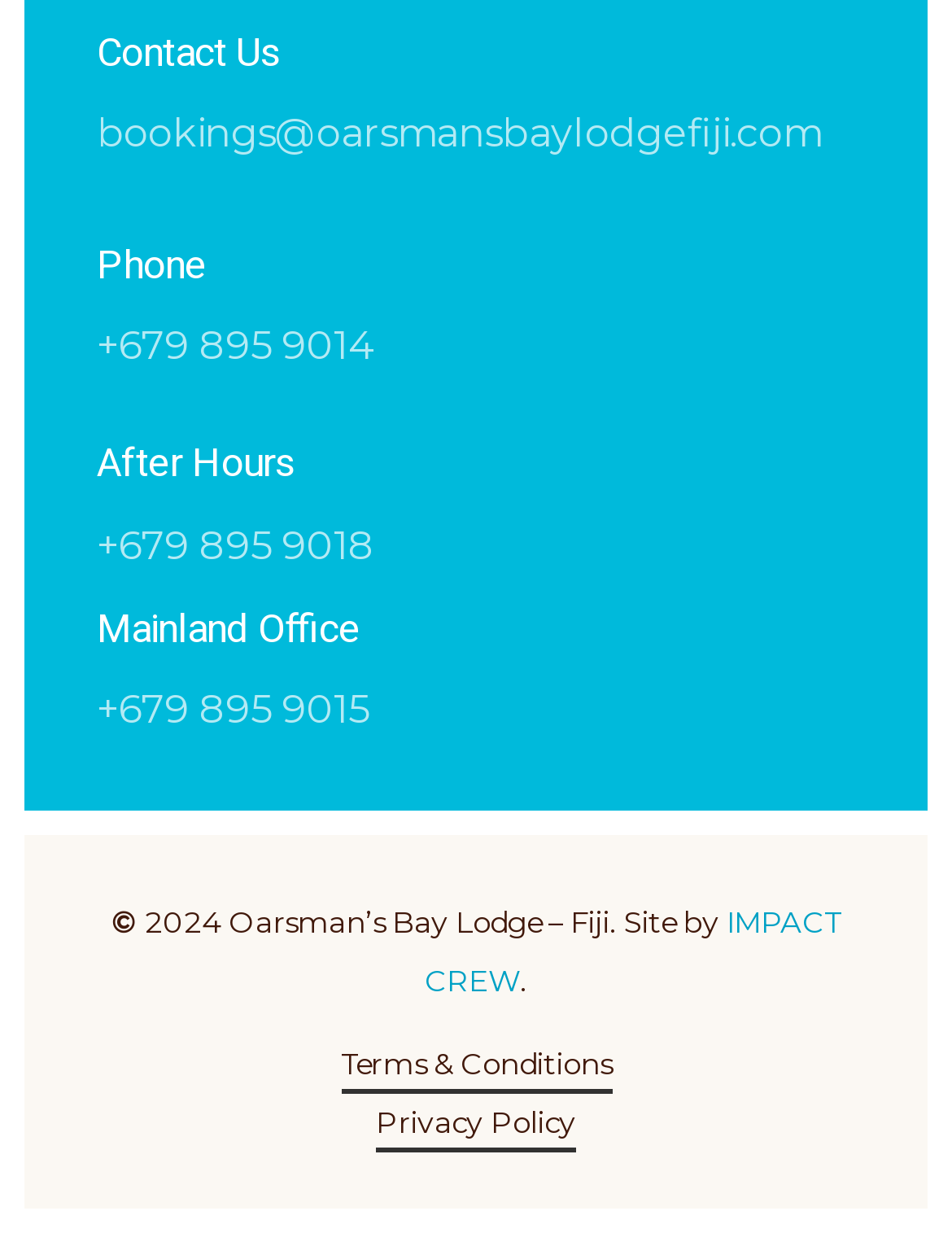Provide the bounding box coordinates of the HTML element this sentence describes: "bookings@oarsmansbaylodgefiji.com".

[0.102, 0.089, 0.863, 0.127]